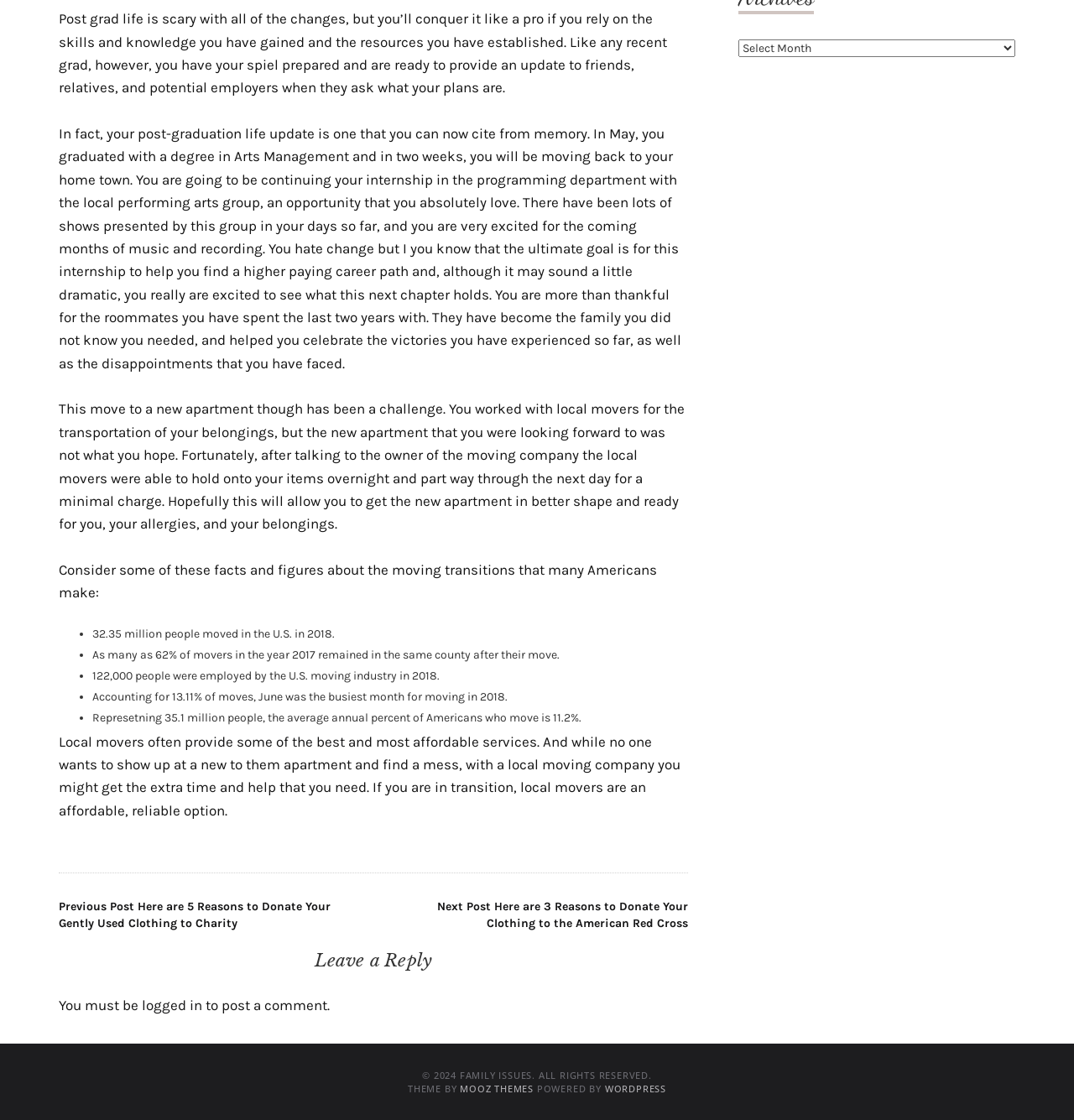How many people moved in the U.S. in 2018?
Look at the screenshot and give a one-word or phrase answer.

32.35 million